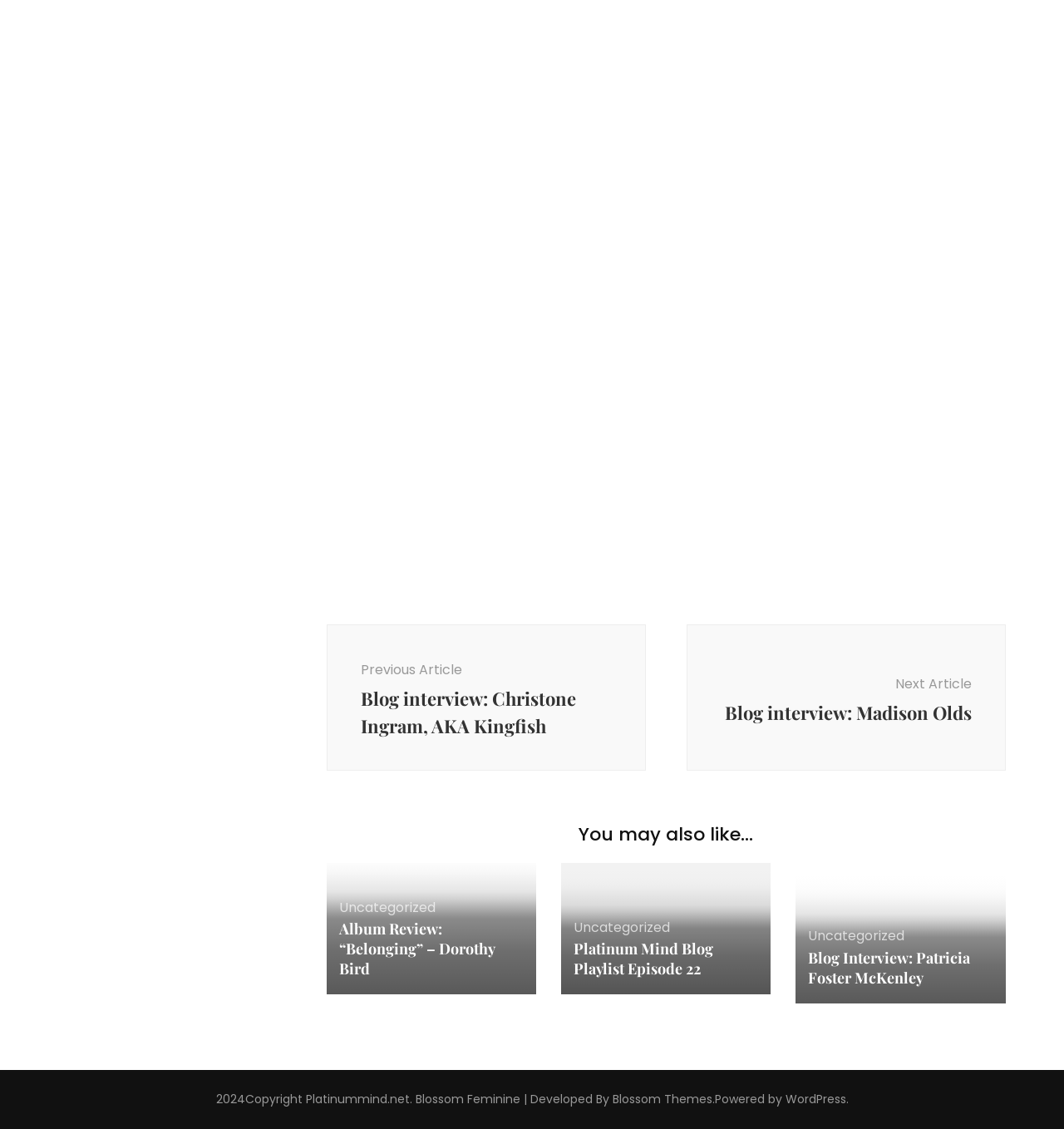Determine the bounding box coordinates for the HTML element mentioned in the following description: "Platinummind.net". The coordinates should be a list of four floats ranging from 0 to 1, represented as [left, top, right, bottom].

[0.287, 0.966, 0.385, 0.981]